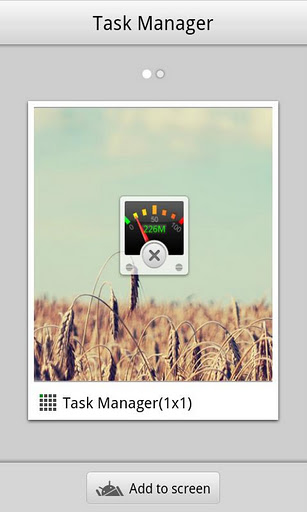Elaborate on the various elements present in the image.

The image showcases a user interface element labeled "Task Manager," designed for a mobile application. It features a vibrant background of a field, suggesting a clean and user-friendly environment. In the center, there's a graphical representation of a task manager widget, displaying a gauge with a needle, indicating memory usage with a reading of "226M." The widget includes an "X" button for closing applications, underscoring its functional design aimed at optimizing device performance. Below the widget, the label "Task Manager(1x1)" indicates its size and functionality. At the bottom of the interface, there's an "Add to screen" button, facilitating easy integration of the widget into the user's home screen. This setup emphasizes the app's focus on providing a rich visual experience while maintaining ease of access to various tasks and applications on the user's device.